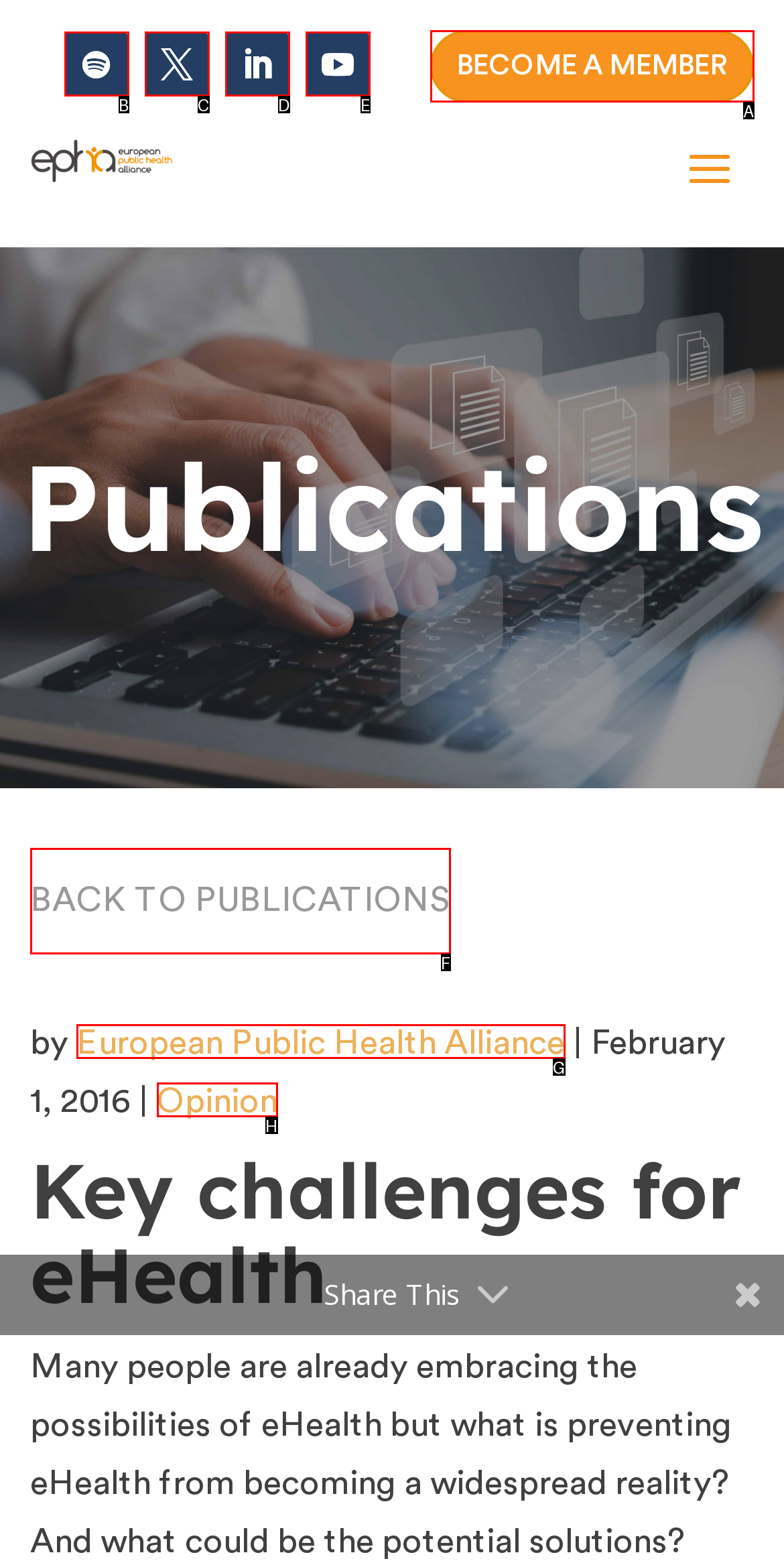Select the letter that aligns with the description: Back to publications. Answer with the letter of the selected option directly.

F